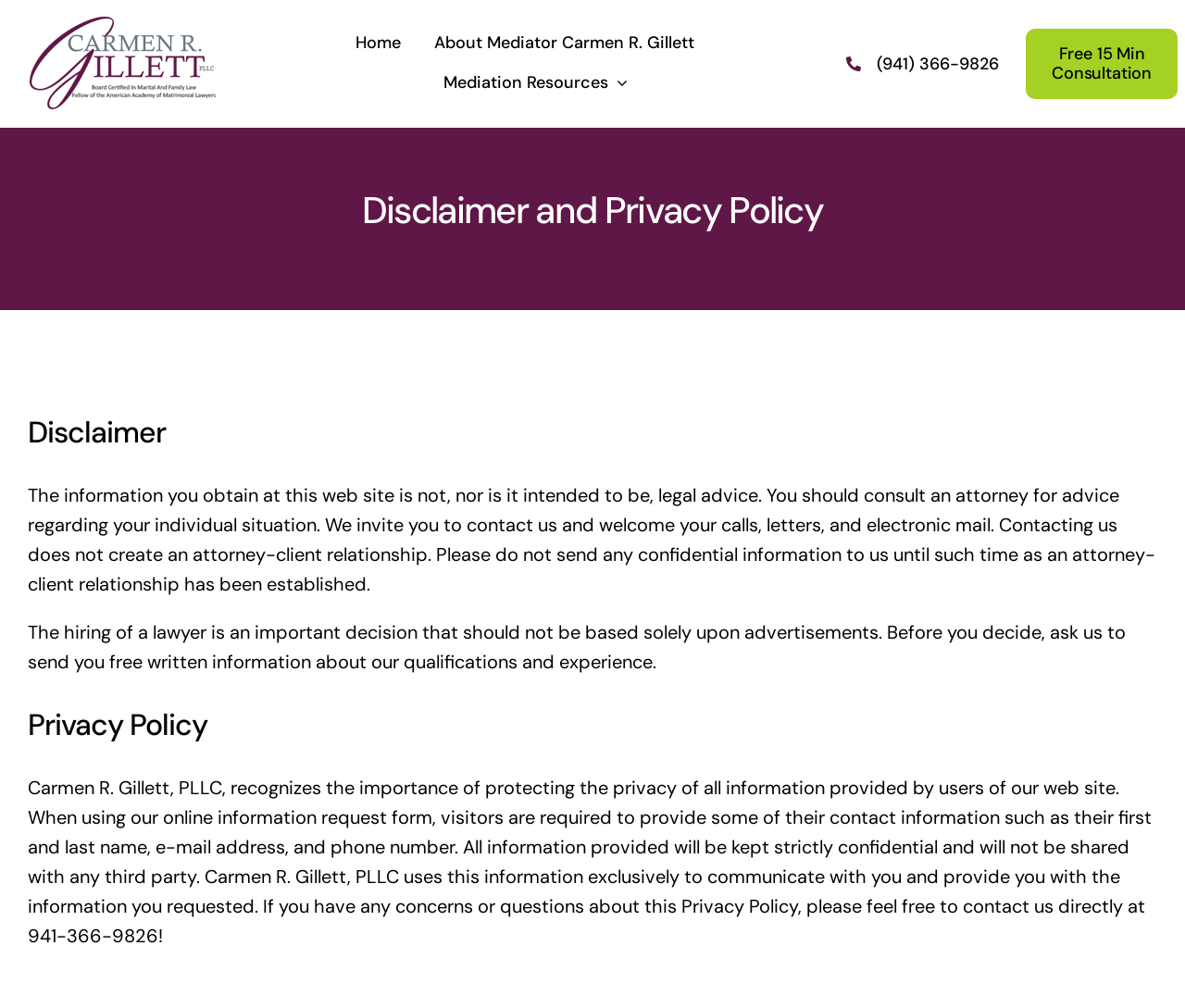Highlight the bounding box of the UI element that corresponds to this description: "About Mediator Carmen R. Gillett".

[0.361, 0.024, 0.59, 0.063]